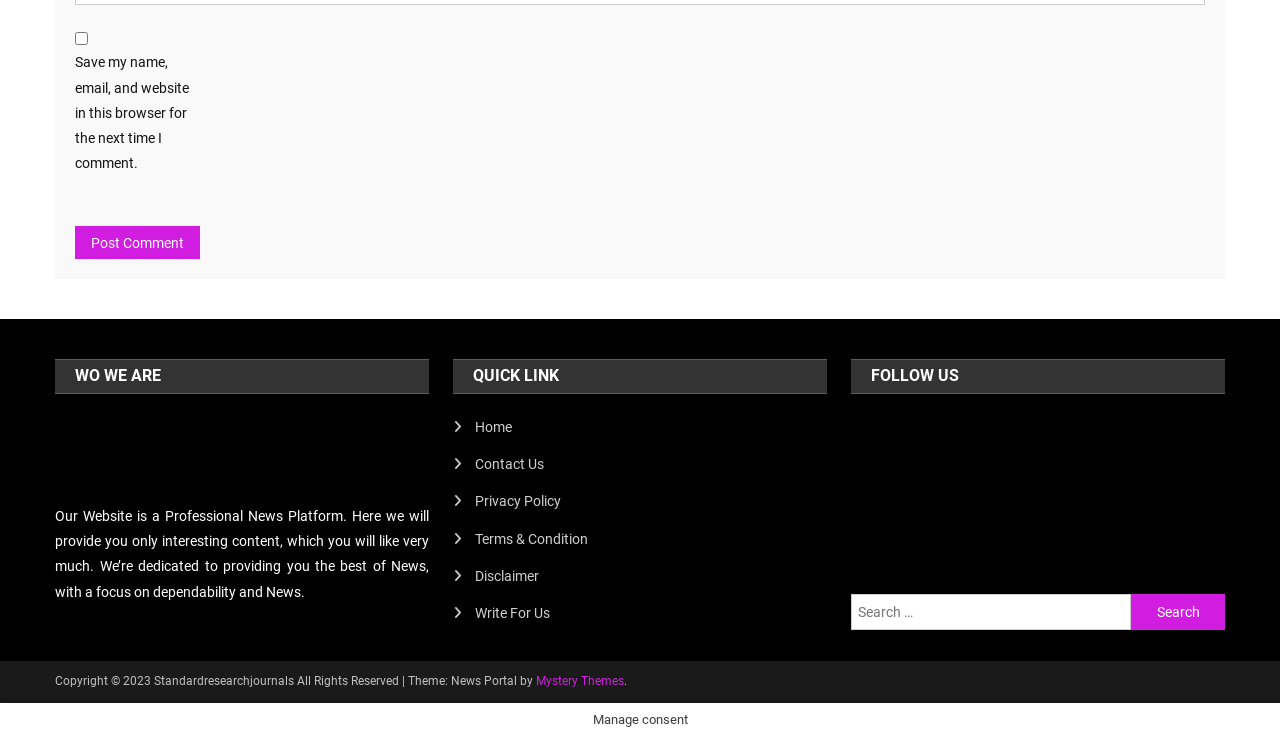Identify the bounding box coordinates for the element that needs to be clicked to fulfill this instruction: "Follow the Write For Us link". Provide the coordinates in the format of four float numbers between 0 and 1: [left, top, right, bottom].

[0.354, 0.814, 0.43, 0.849]